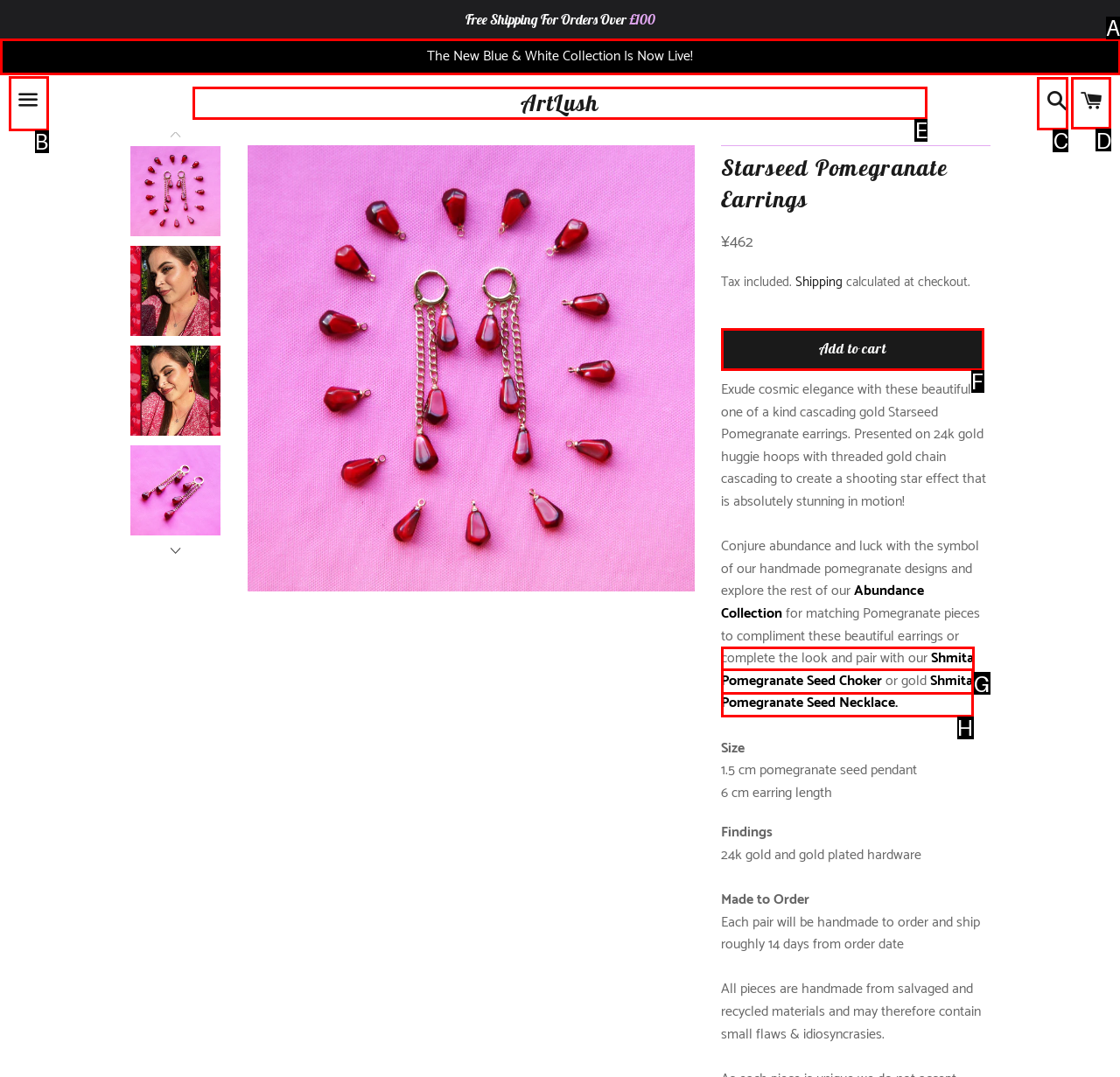Find the HTML element to click in order to complete this task: View the 'Cart'
Answer with the letter of the correct option.

D